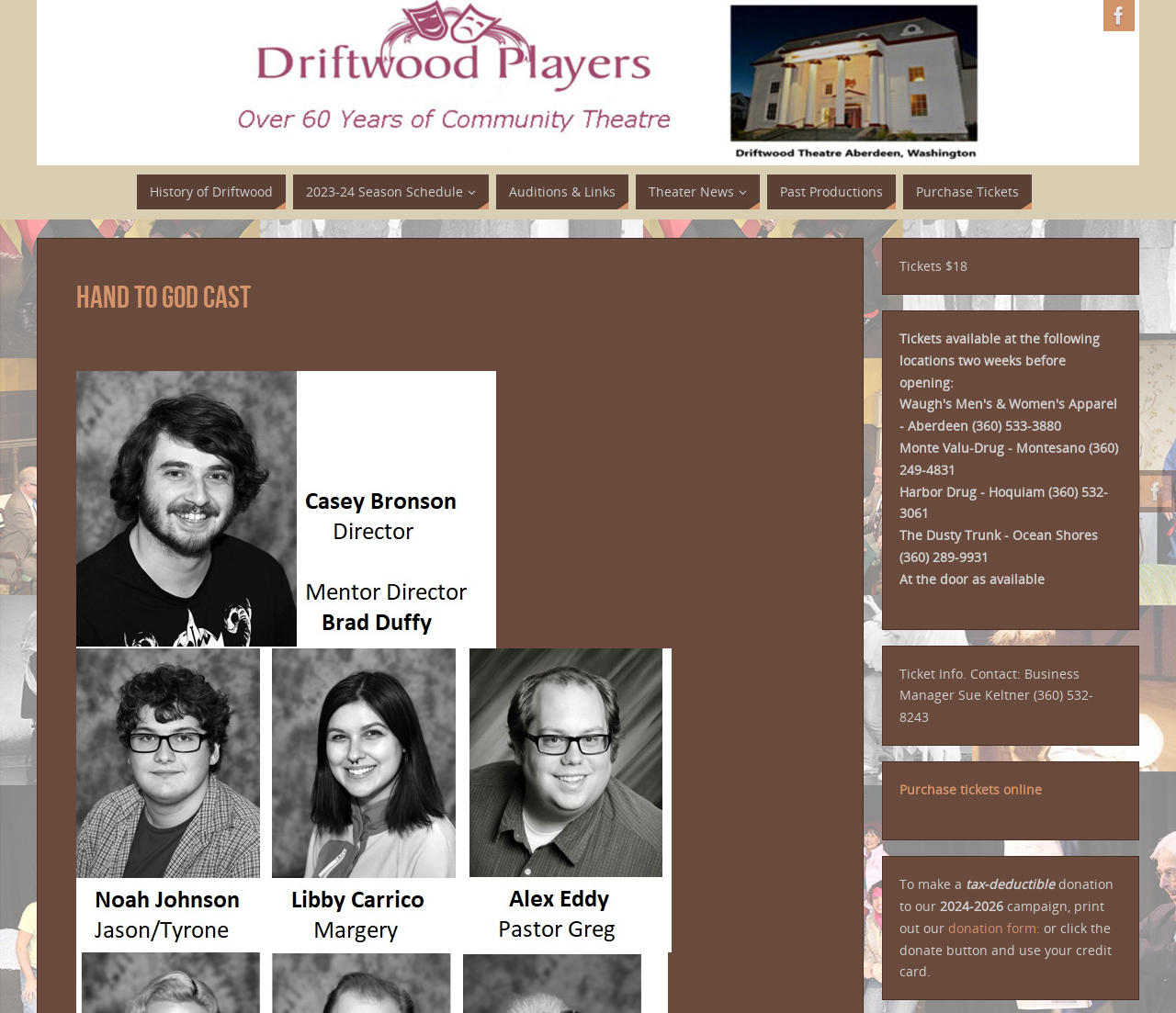Specify the bounding box coordinates of the element's area that should be clicked to execute the given instruction: "Learn about the history of Driftwood". The coordinates should be four float numbers between 0 and 1, i.e., [left, top, right, bottom].

[0.116, 0.172, 0.243, 0.207]